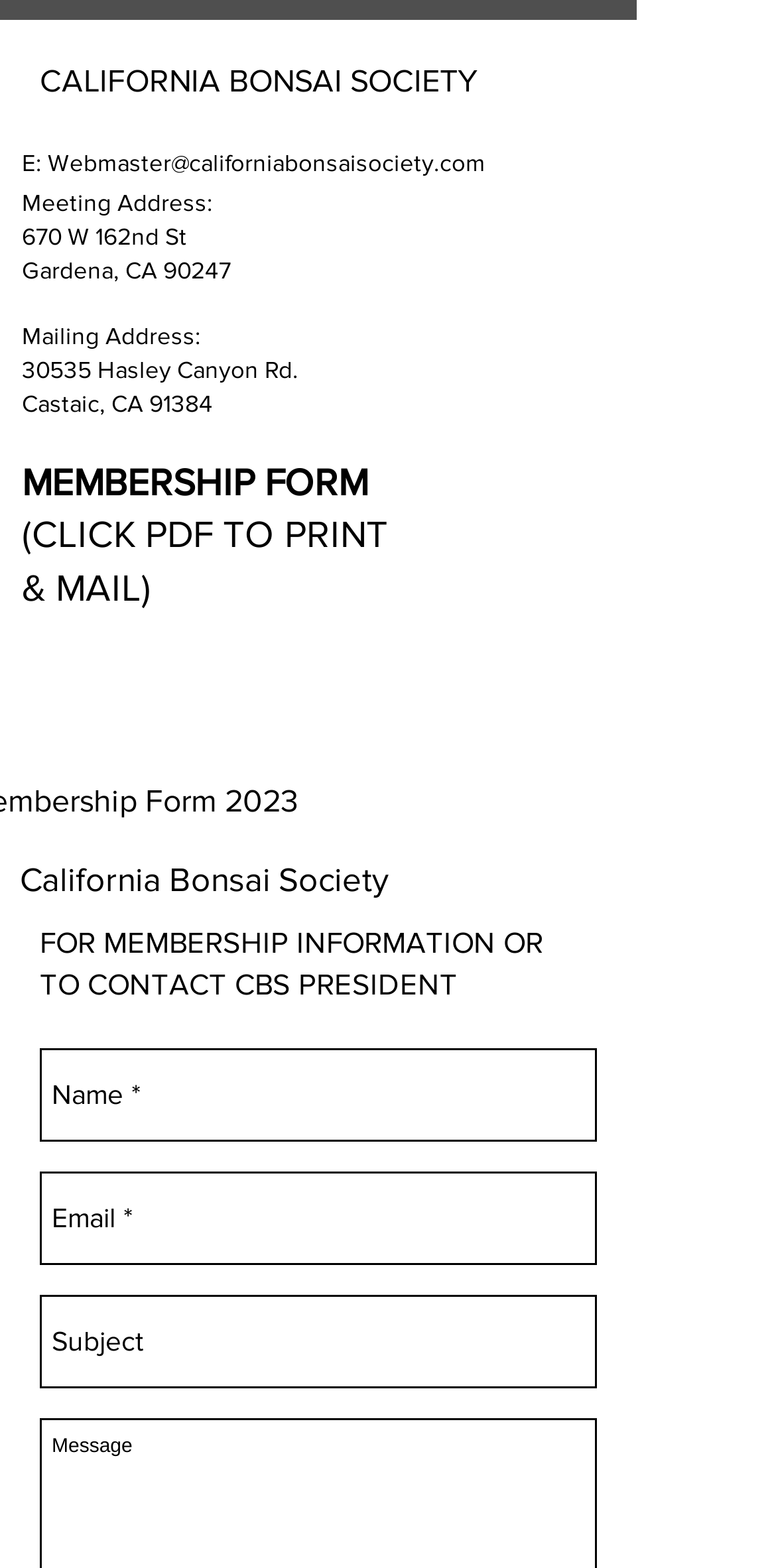Answer the question in a single word or phrase:
What is the purpose of the form?

Membership form